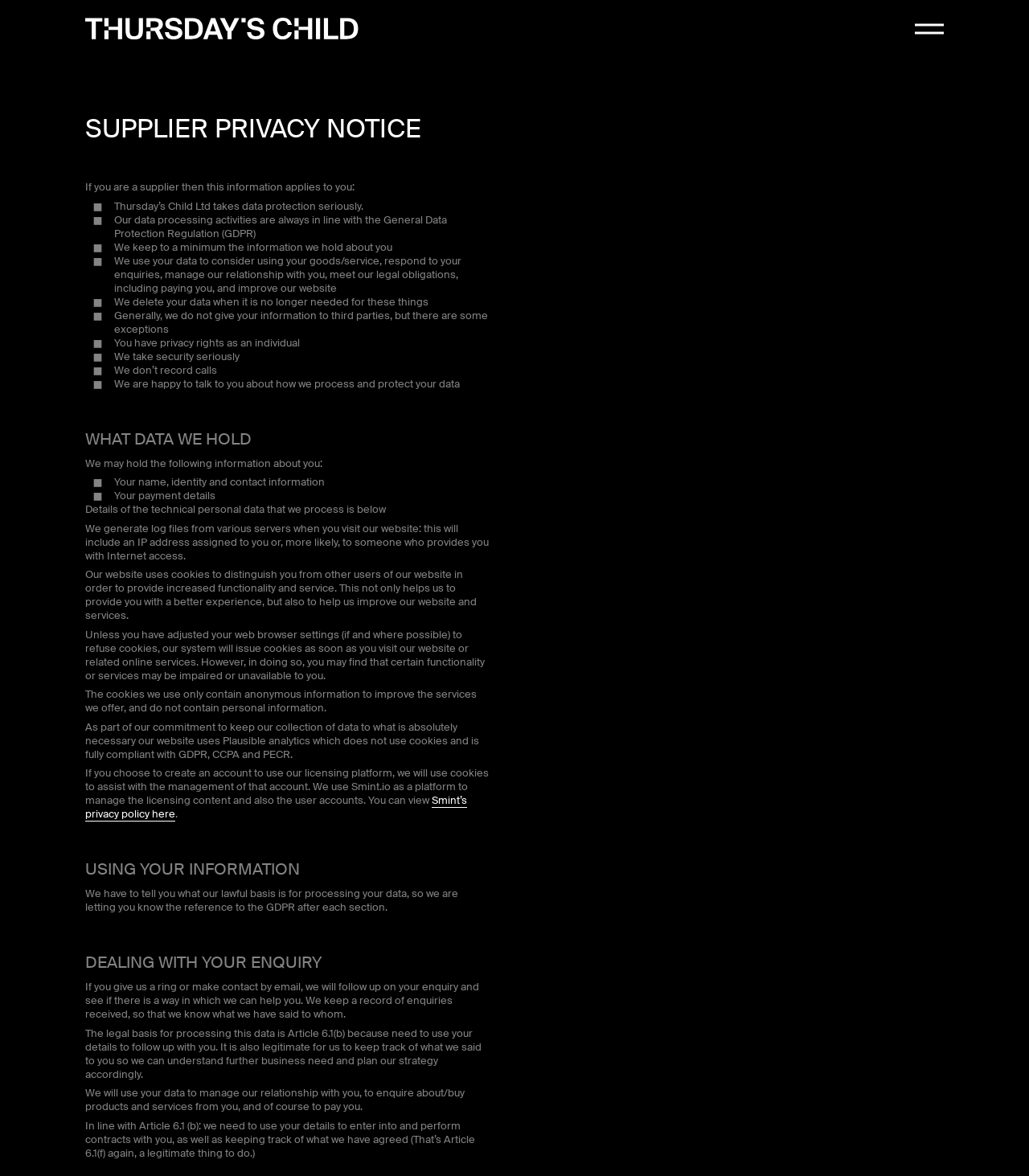Detail the various sections and features present on the webpage.

This webpage is titled "Supplier Privacy Notice - Thursday's Child" and has a focused root element. At the top left, there is a link and an image, while at the top right, there is a button with an image. Below the top elements, there is a heading "SUPPLIER PRIVACY NOTICE" in a prominent position.

The main content of the webpage is divided into sections, each with a heading. The first section starts with a paragraph of text "If you are a supplier then this information applies to you:" followed by several paragraphs explaining Thursday's Child Ltd's data protection policies, including their commitment to keeping data processing activities in line with the General Data Protection Regulation (GDPR).

The next section, headed "WHAT DATA WE HOLD", explains the types of information the company may hold about suppliers, including name, identity, and contact information, as well as payment details. This section also mentions the generation of log files from server visits and the use of cookies to provide increased functionality and service.

The following sections, headed "USING YOUR INFORMATION" and "DEALING WITH YOUR ENQUIRY", provide further details on how the company processes and uses supplier data, including the legal basis for processing this data under the GDPR.

Throughout the webpage, there are 13 headings and 24 blocks of static text, providing a detailed explanation of Thursday's Child Ltd's supplier privacy notice.